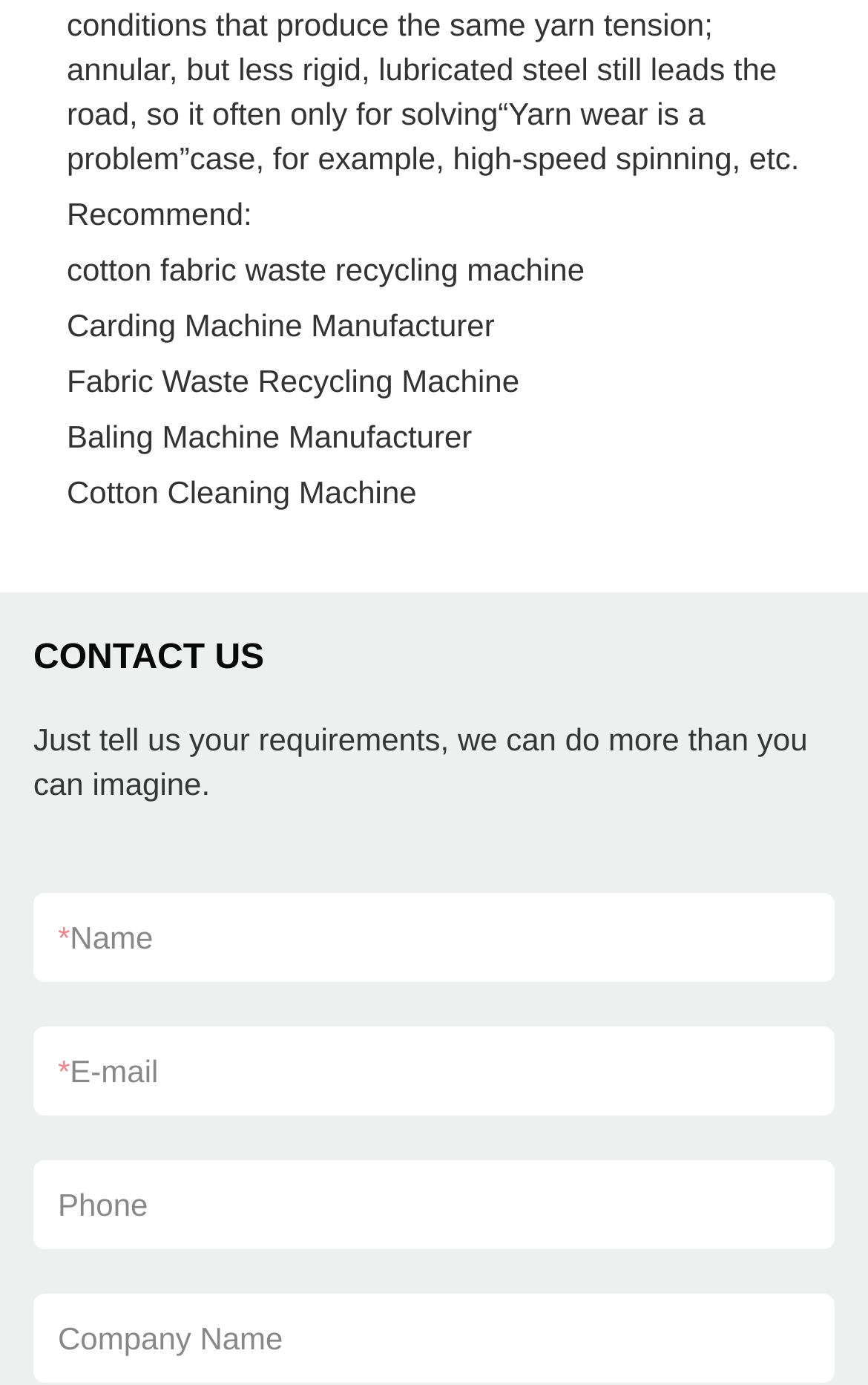Provide a brief response in the form of a single word or phrase:
Are all textboxes required to be filled?

no